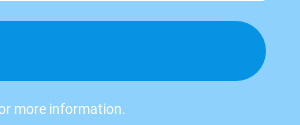What is the purpose of the blue banner?
Look at the screenshot and give a one-word or phrase answer.

Call to action